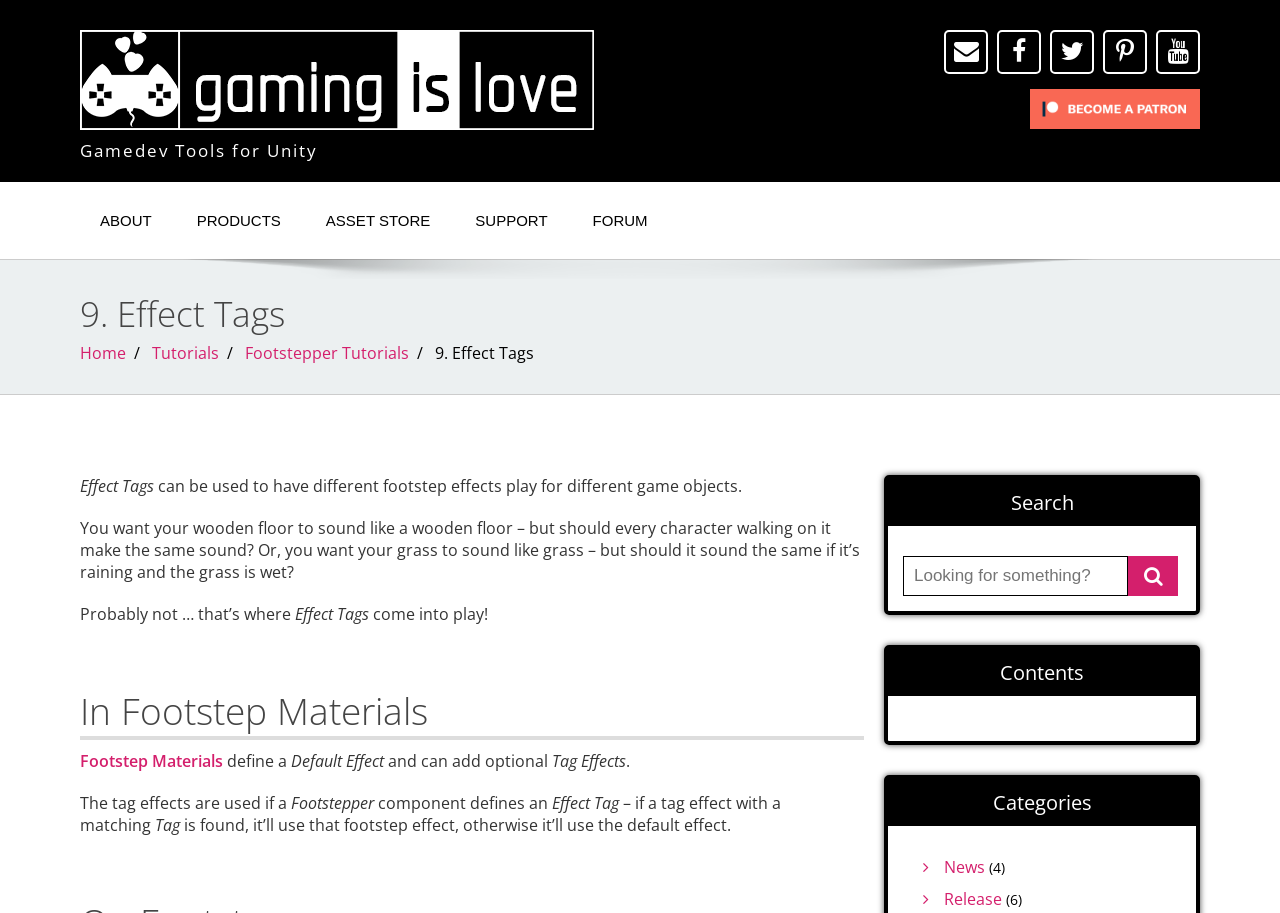Please extract the title of the webpage.

9. Effect Tags